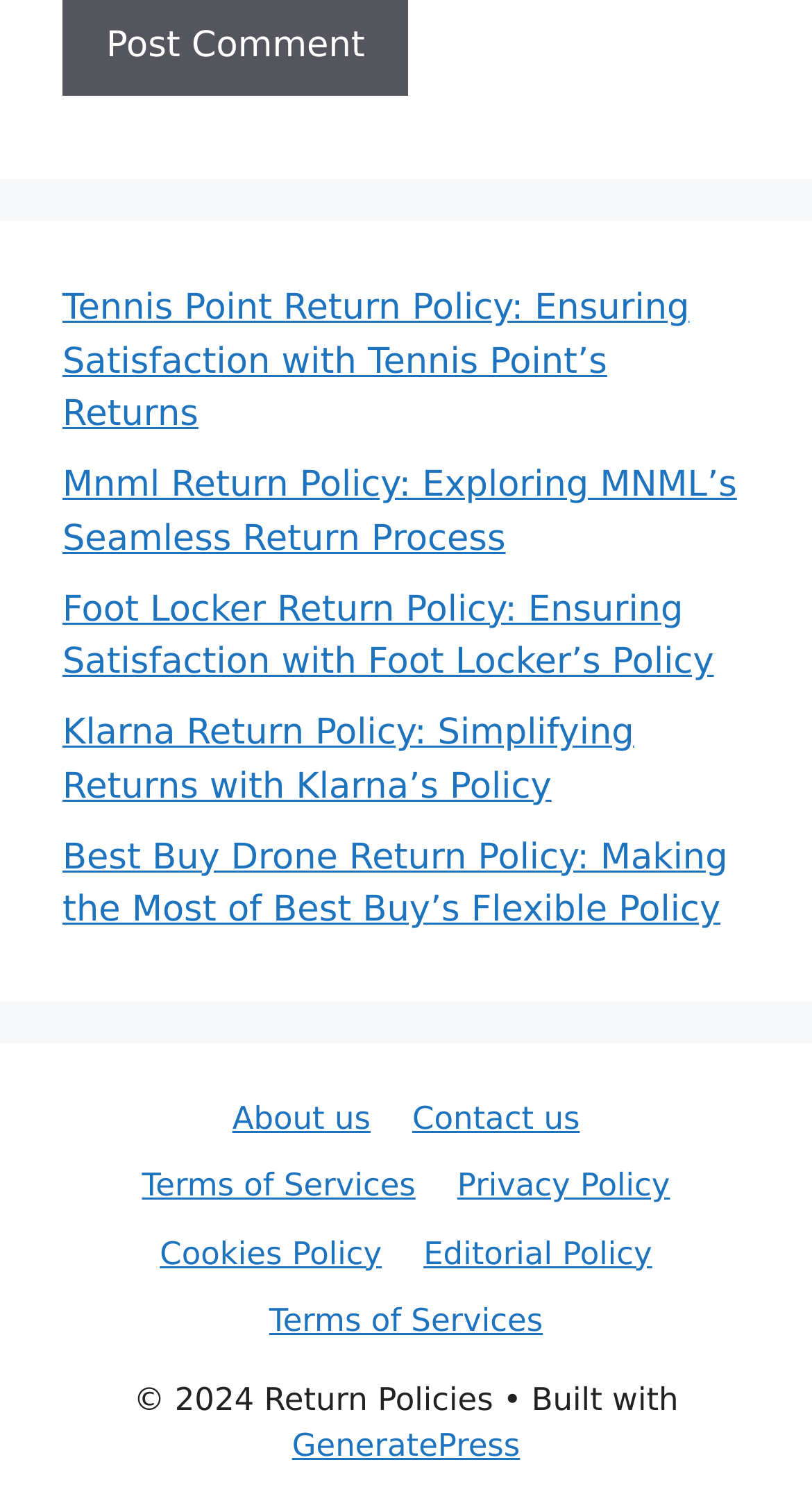How many links are present in the webpage's footer section?
Could you give a comprehensive explanation in response to this question?

The webpage's footer section contains links to 'About us', 'Contact us', 'Terms of Services', 'Privacy Policy', 'Cookies Policy', 'Editorial Policy', and 'GeneratePress'. There are a total of 7 links present in the footer section.